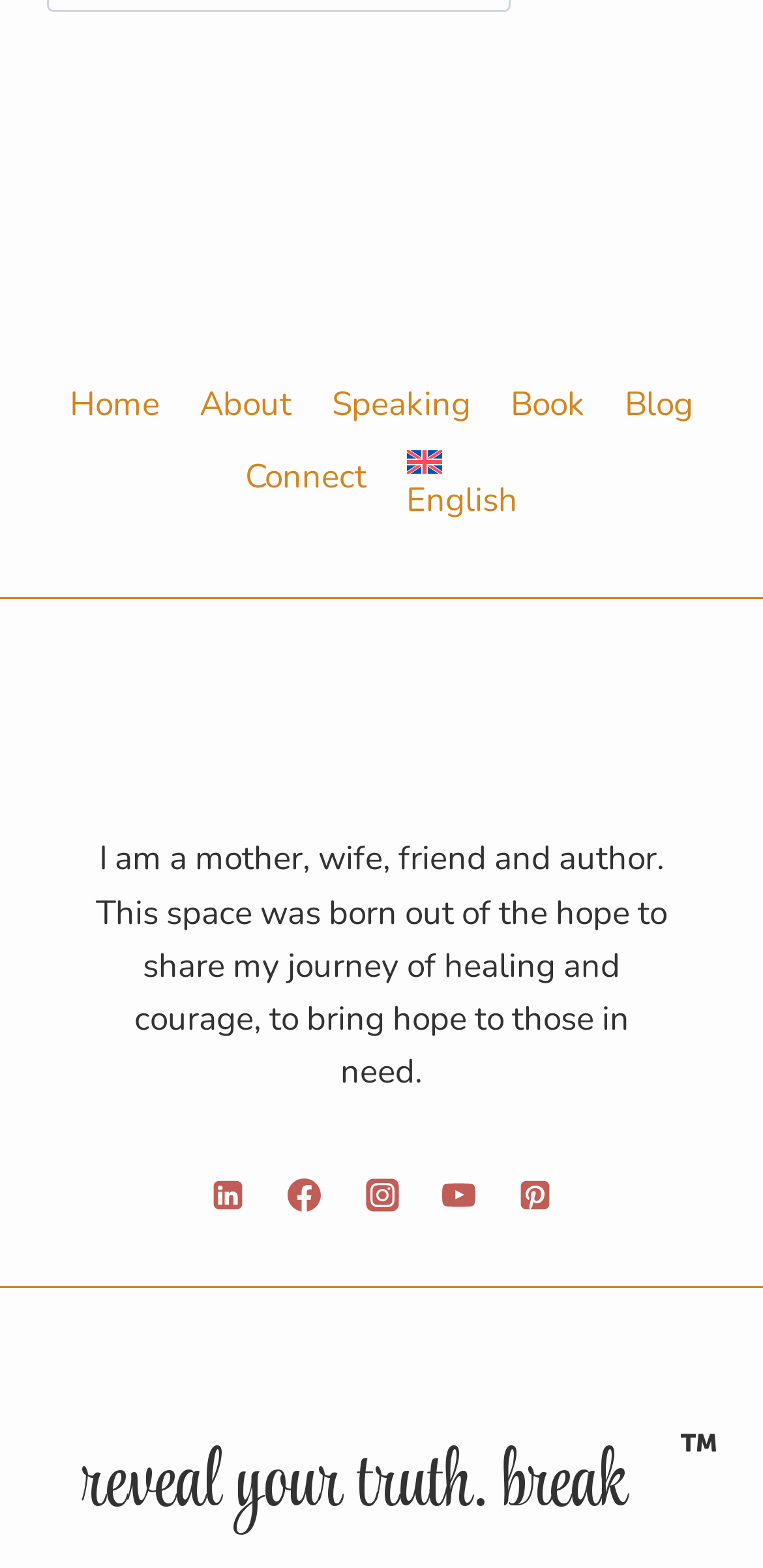Pinpoint the bounding box coordinates of the clickable area needed to execute the instruction: "View the author's Facebook profile". The coordinates should be specified as four float numbers between 0 and 1, i.e., [left, top, right, bottom].

[0.356, 0.741, 0.443, 0.783]